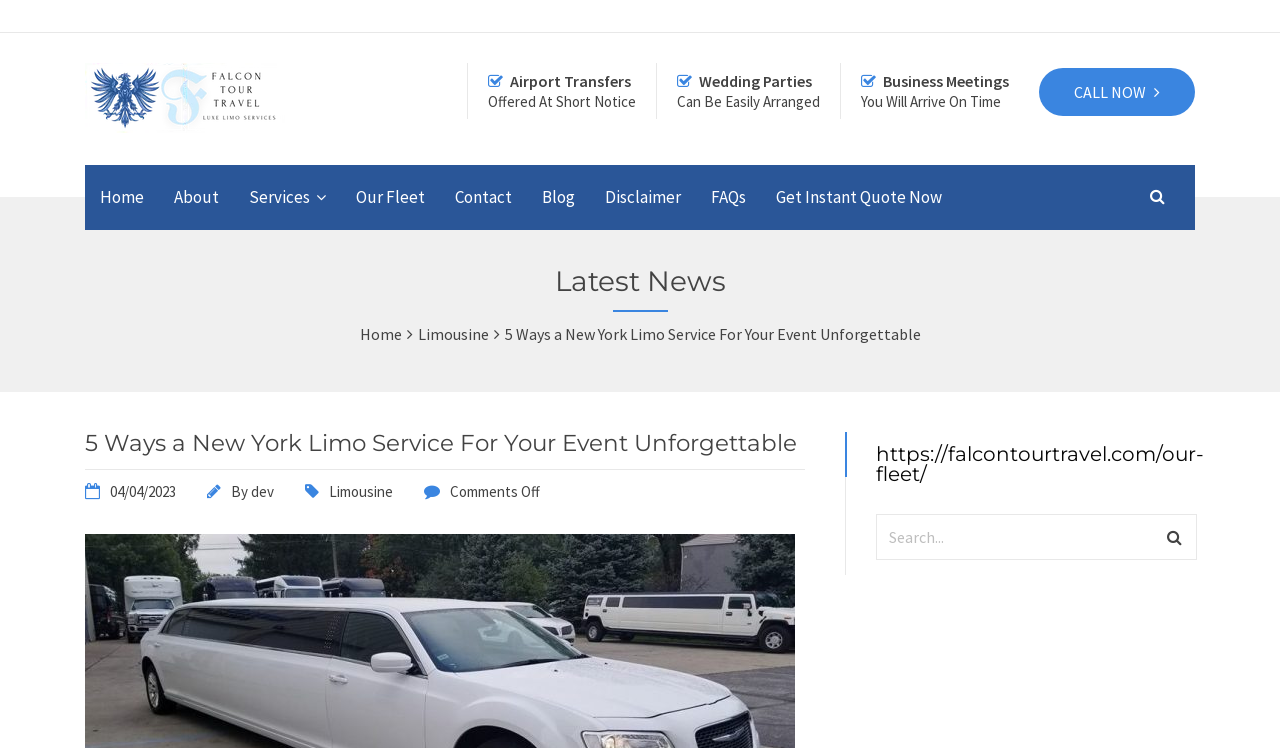Please give the bounding box coordinates of the area that should be clicked to fulfill the following instruction: "Search for something". The coordinates should be in the format of four float numbers from 0 to 1, i.e., [left, top, right, bottom].

None